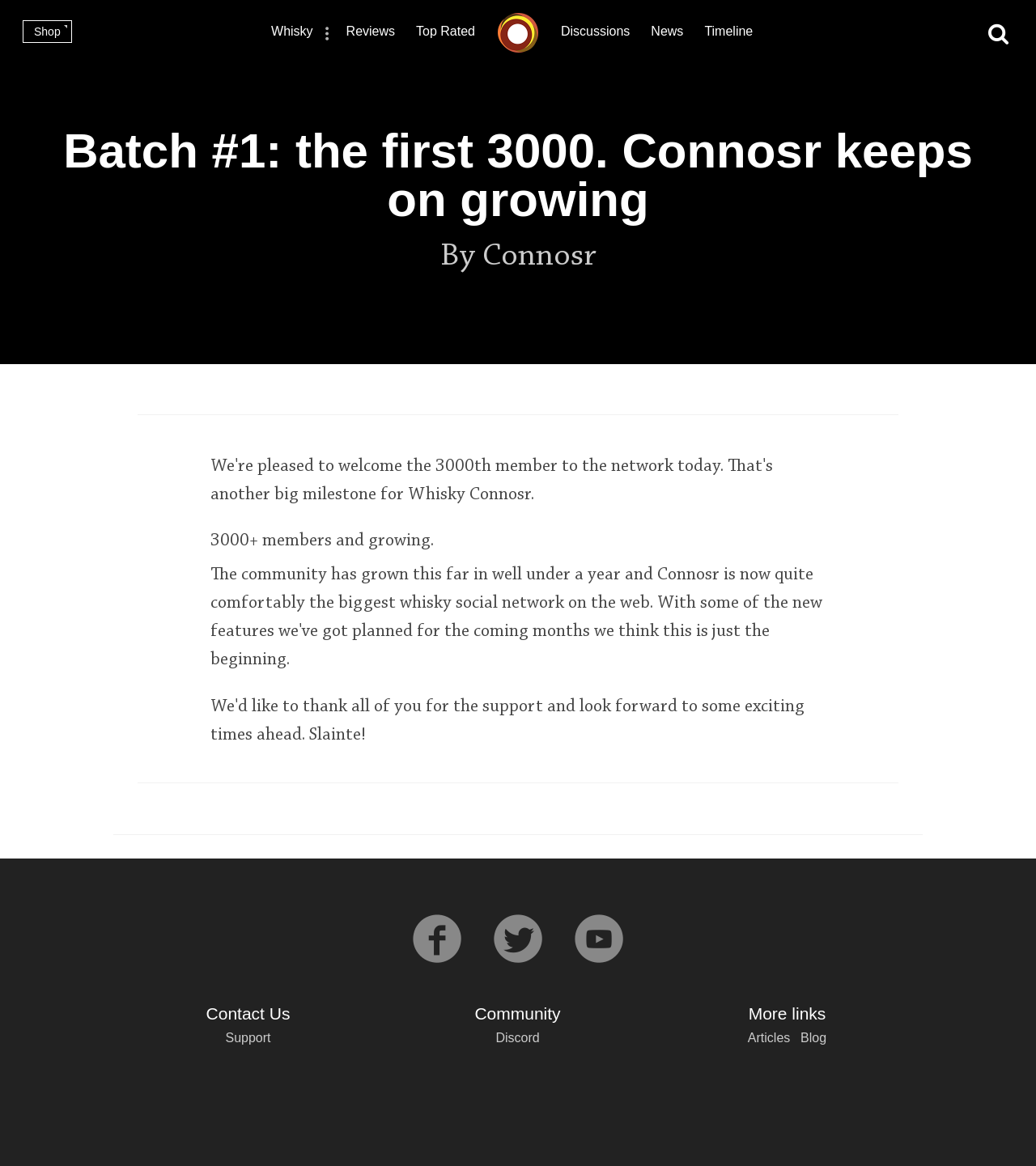Find the bounding box coordinates of the element to click in order to complete the given instruction: "Go to Whisky Connosr homepage."

[0.469, 0.01, 0.531, 0.045]